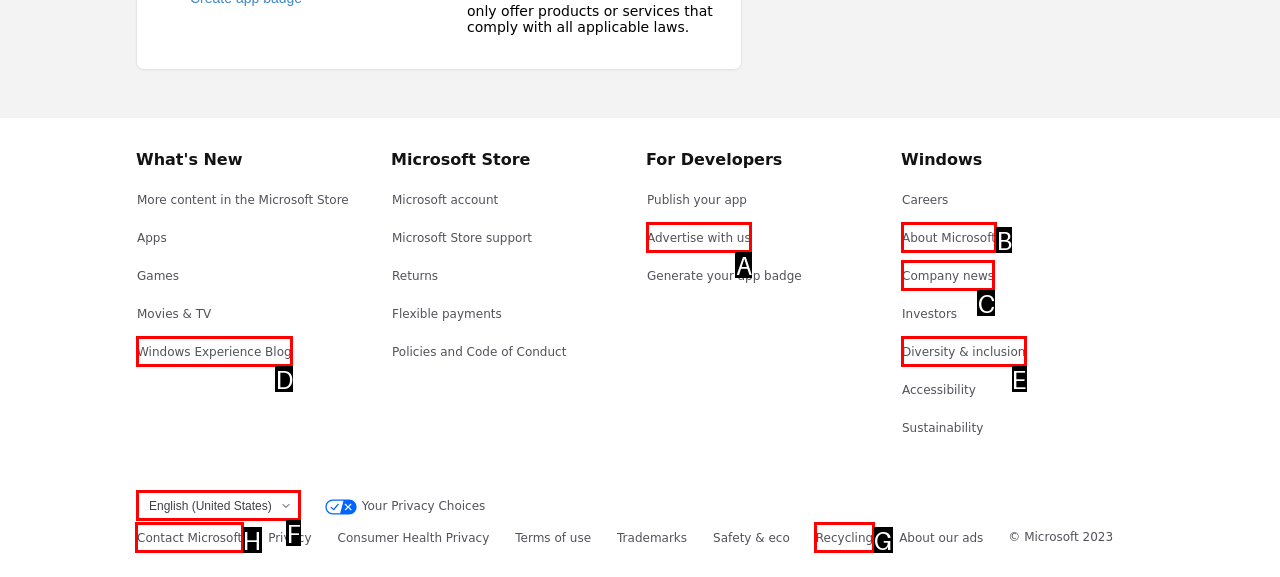Identify which HTML element should be clicked to fulfill this instruction: Go to the home page Reply with the correct option's letter.

None